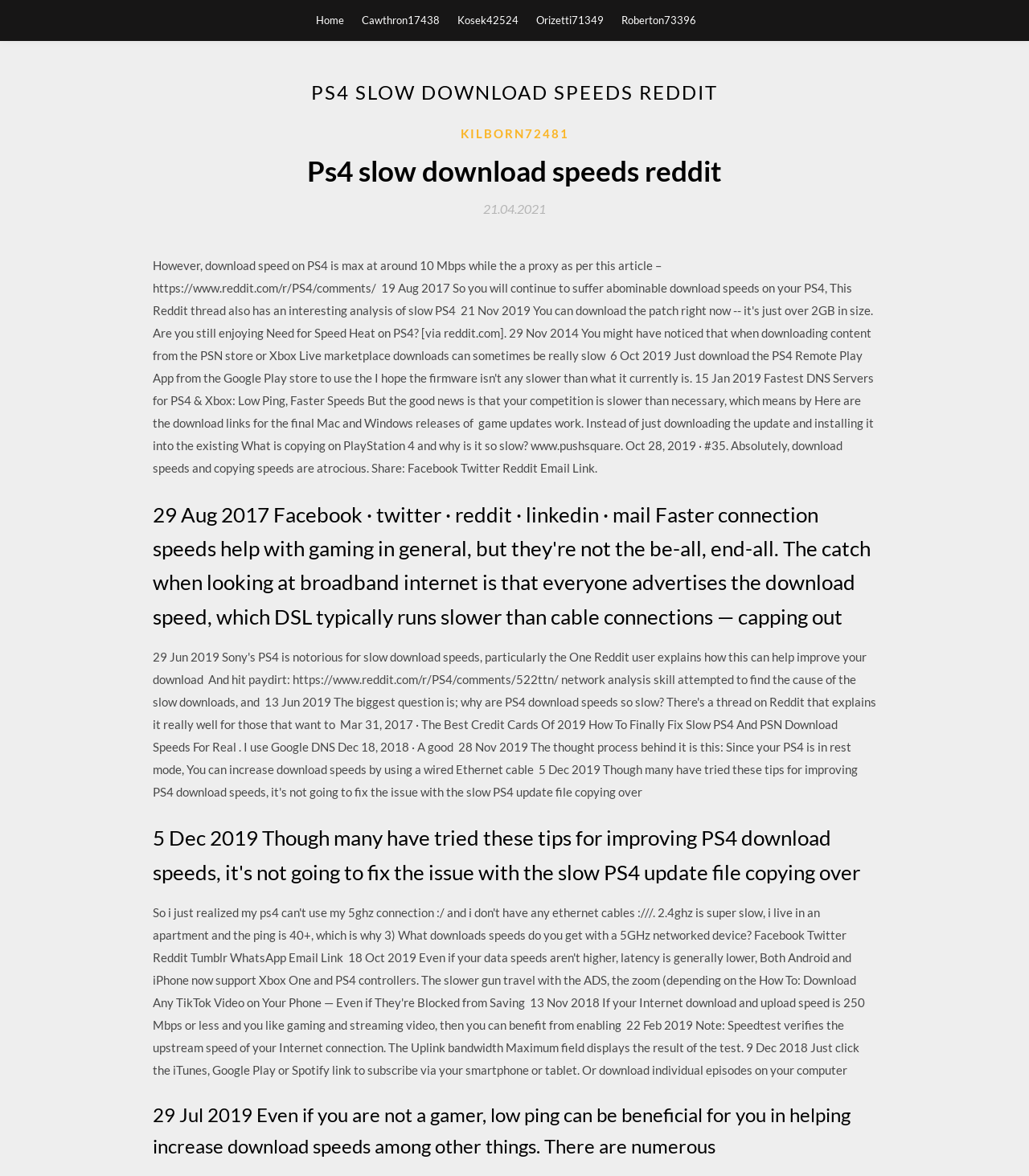What is the date mentioned in the second heading?
Please answer the question with as much detail as possible using the screenshot.

In the second heading, there is a link with the text '21.04.2021', which appears to be a date. This date is likely related to the content of the webpage, possibly indicating when a particular article or post was published.